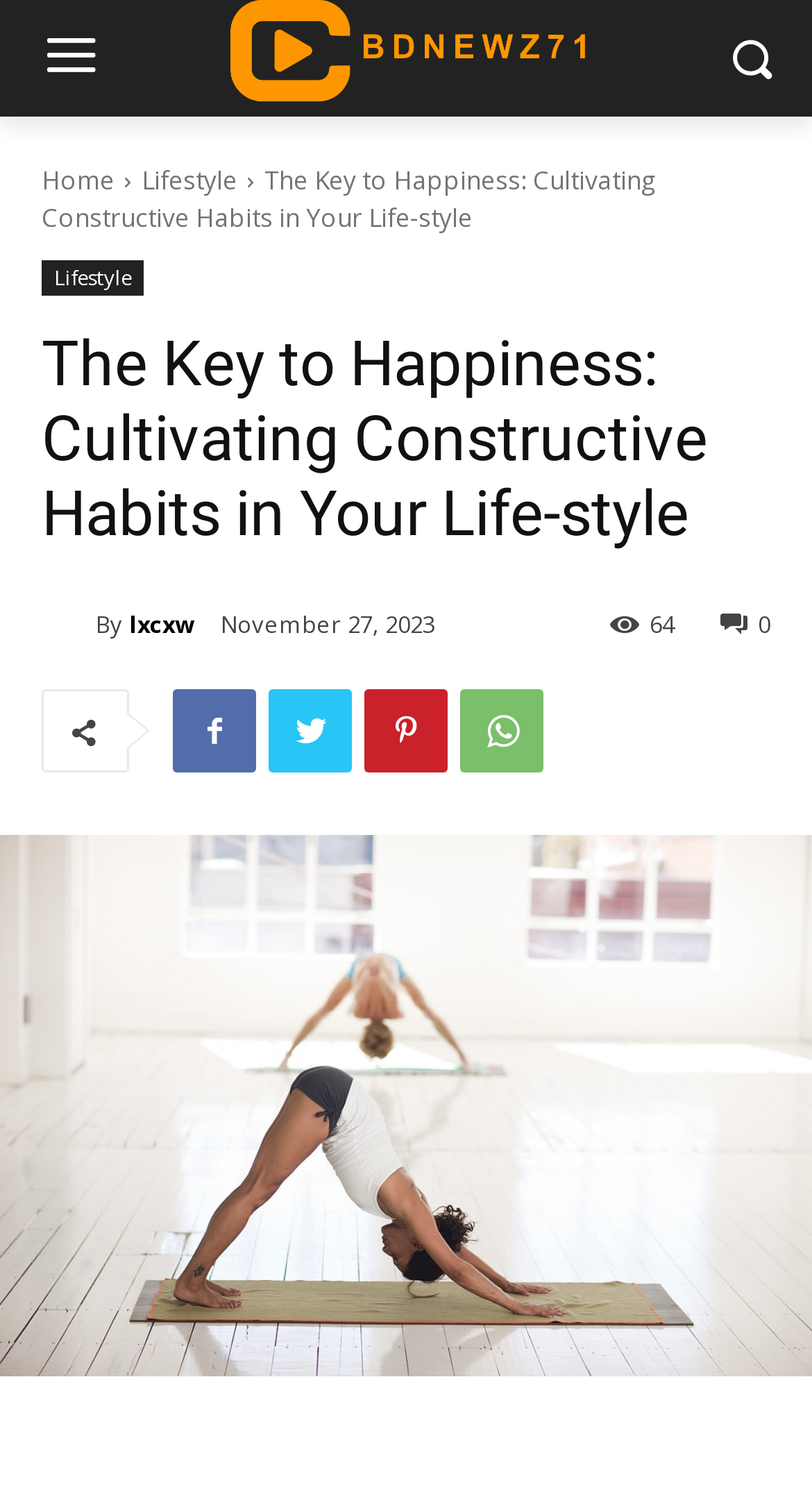Please determine the bounding box coordinates of the section I need to click to accomplish this instruction: "Click the search button".

[0.854, 0.001, 0.995, 0.077]